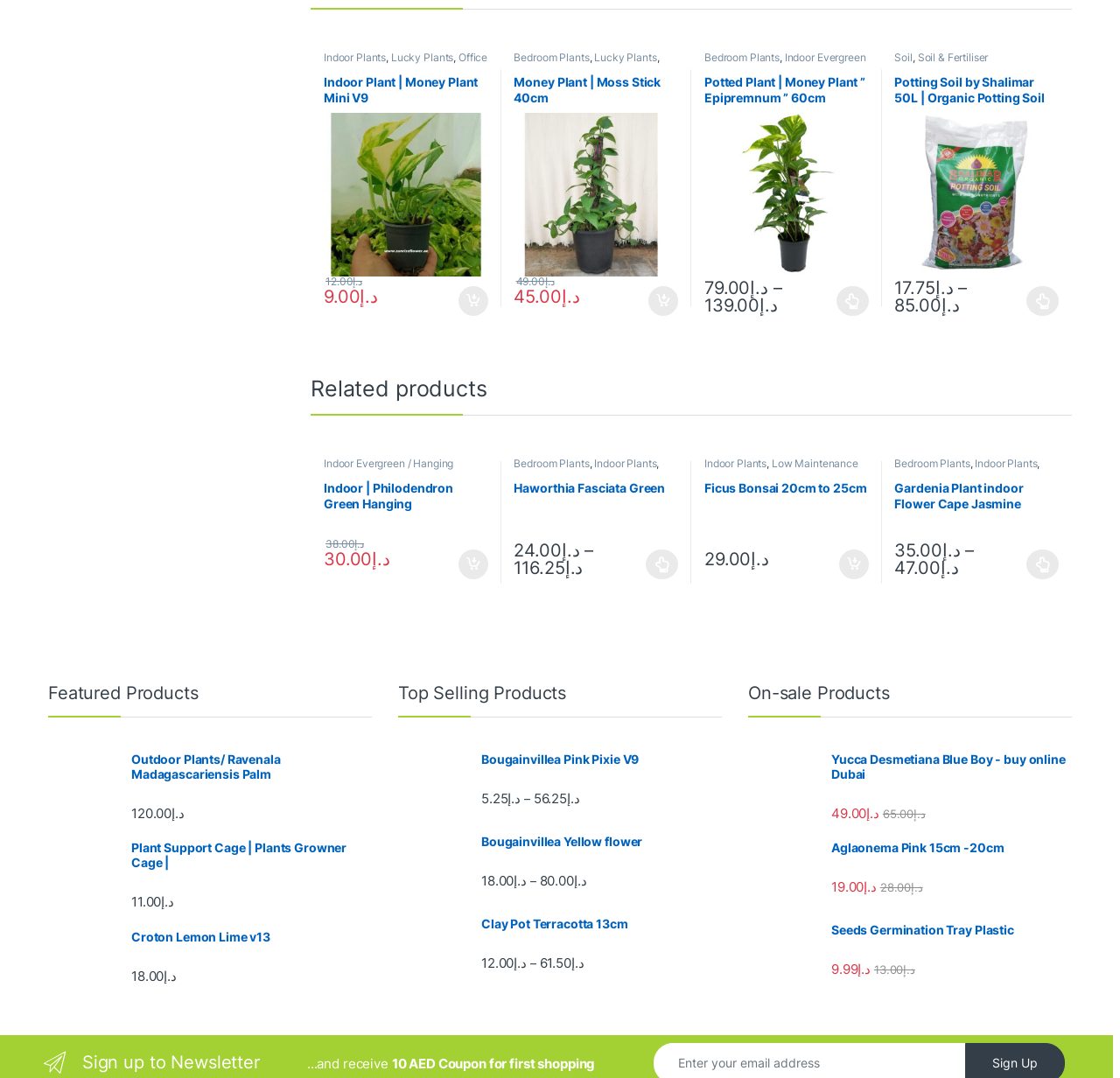Given the element description, predict the bounding box coordinates in the format (top-left x, top-left y, bottom-right x, bottom-right y). Make sure all values are between 0 and 1. Here is the element description: Add to cart

[0.749, 0.51, 0.775, 0.537]